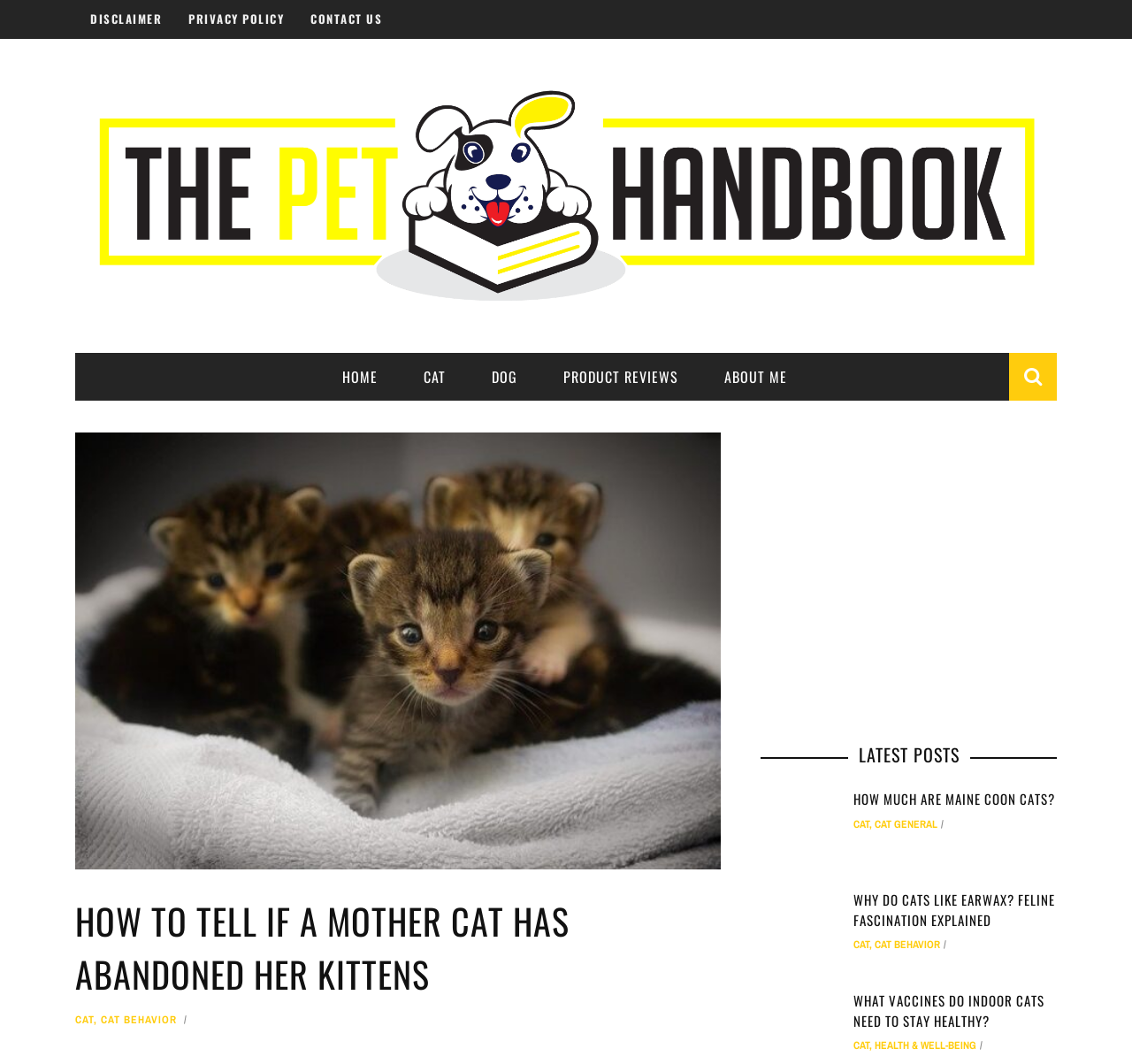Pinpoint the bounding box coordinates of the clickable element to carry out the following instruction: "Check the 'LATEST POSTS'."

[0.749, 0.701, 0.857, 0.717]